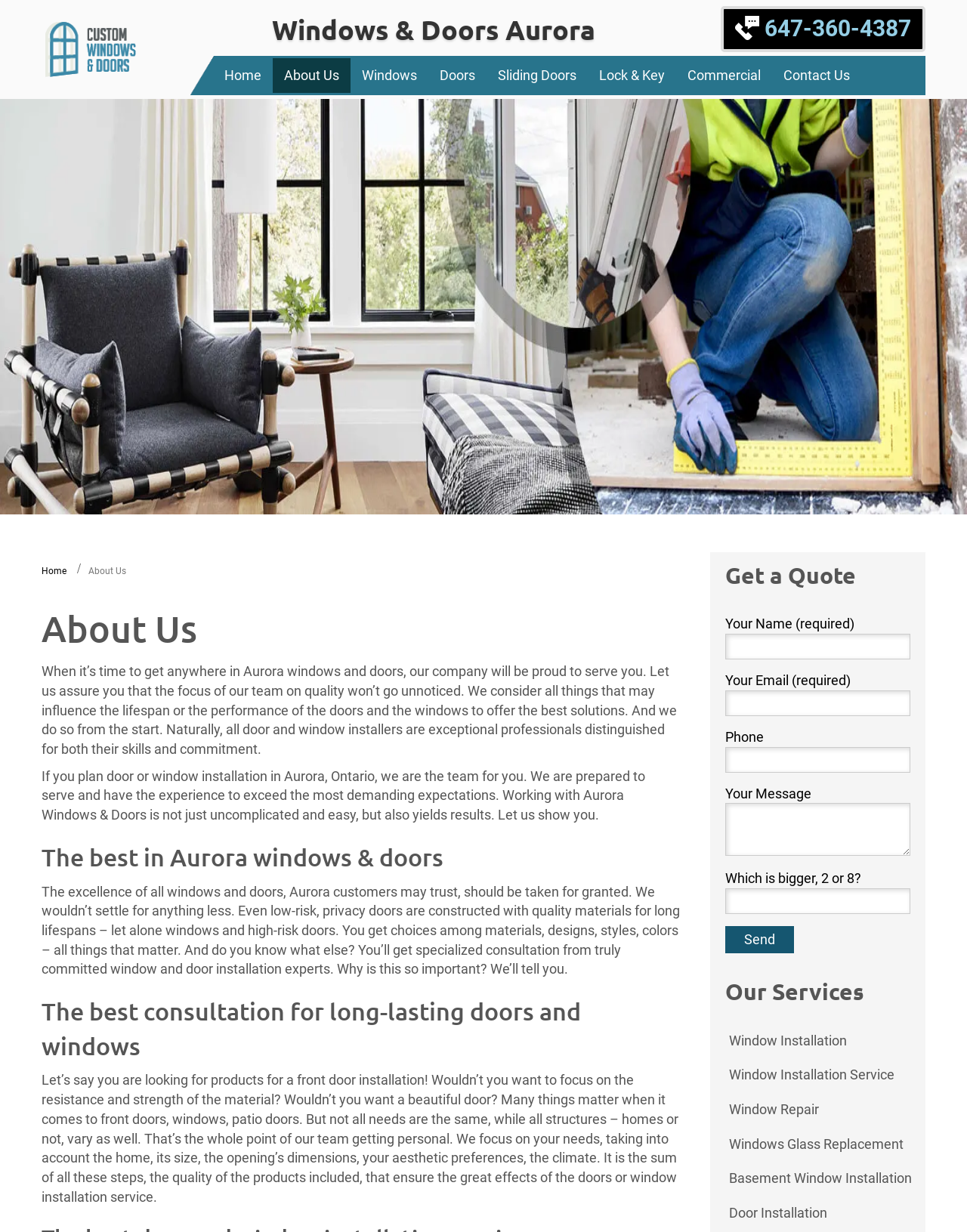Identify the bounding box of the UI component described as: "alt="Aurora Windows & Doors"".

[0.043, 0.014, 0.152, 0.066]